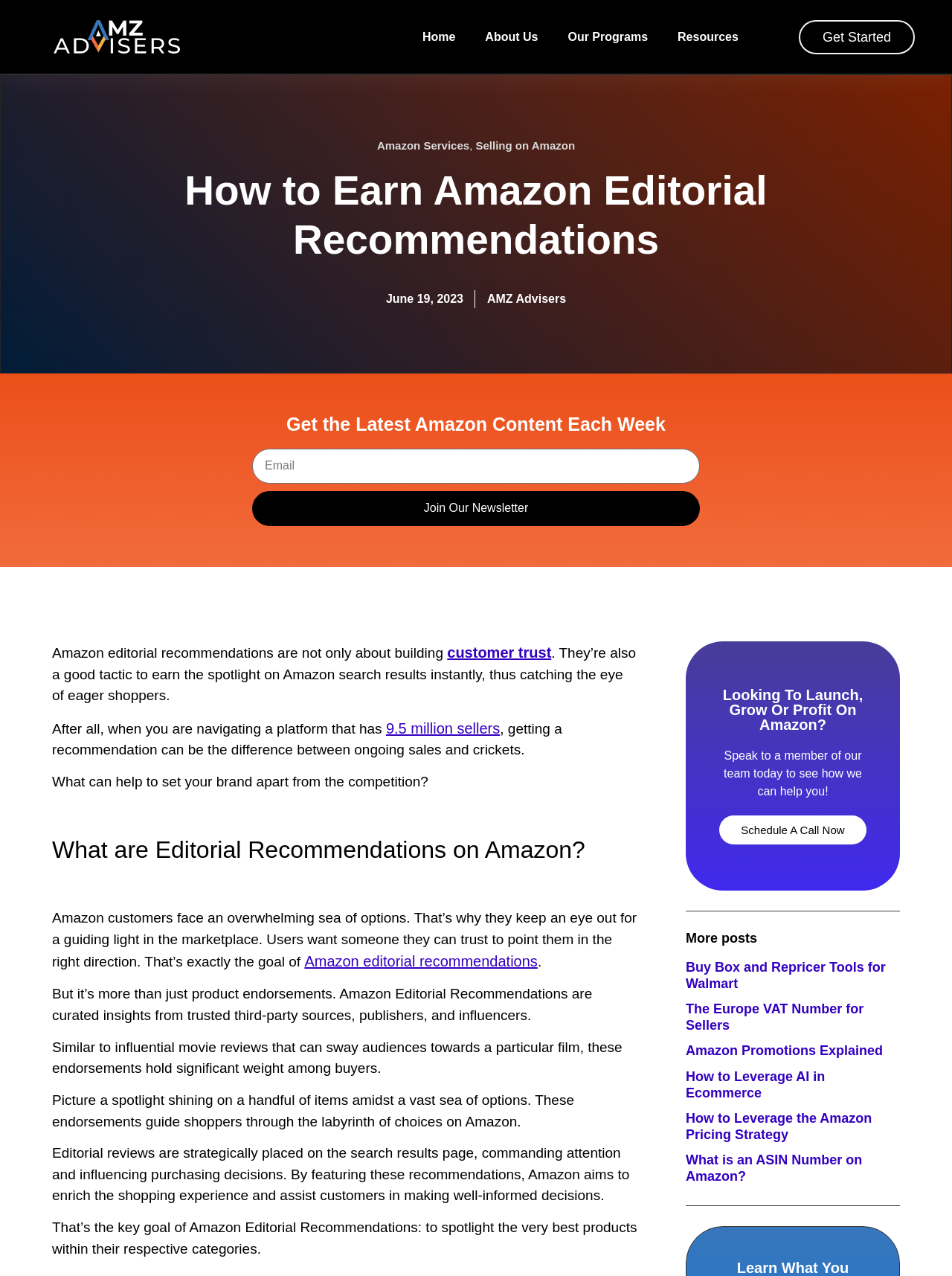For the given element description 9.5 million sellers, determine the bounding box coordinates of the UI element. The coordinates should follow the format (top-left x, top-left y, bottom-right x, bottom-right y) and be within the range of 0 to 1.

[0.405, 0.564, 0.525, 0.577]